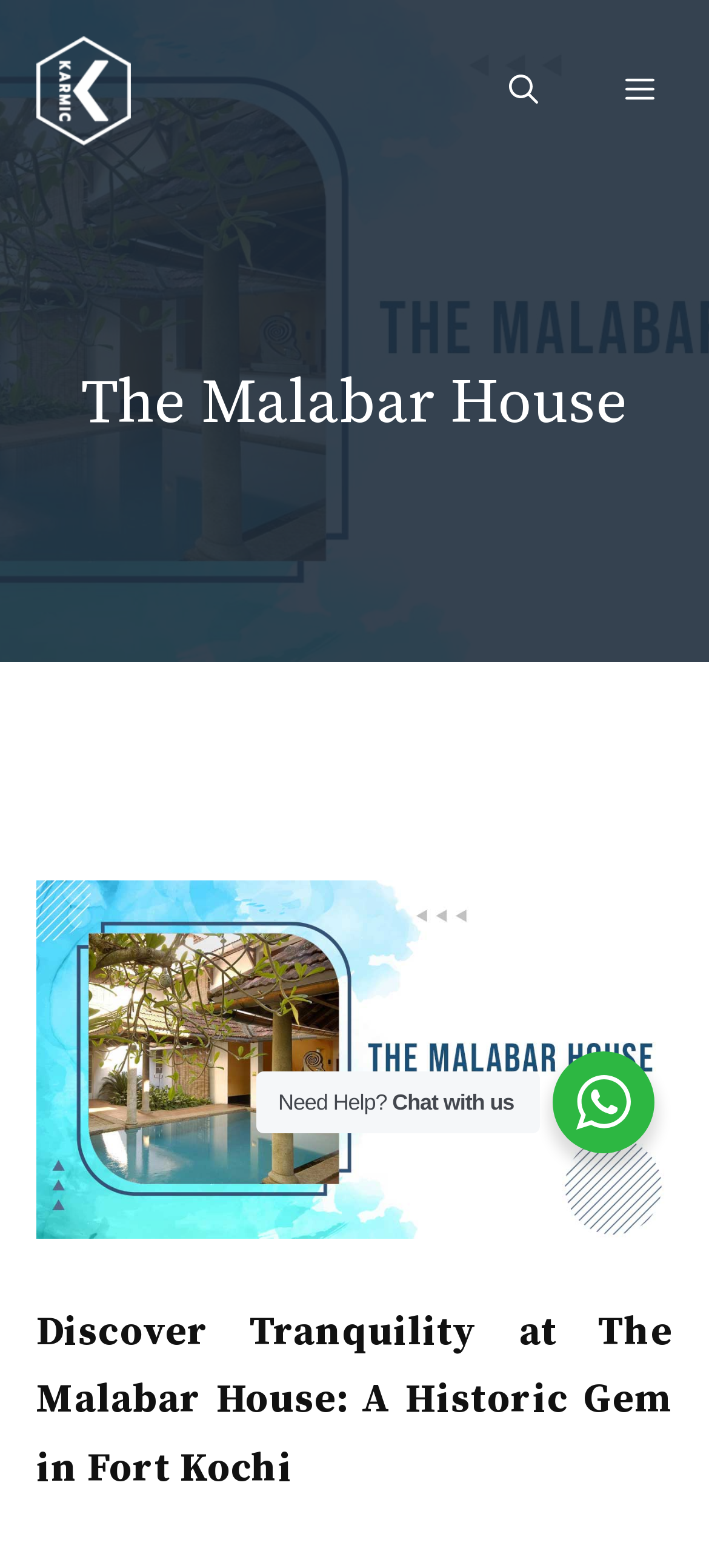Identify the main title of the webpage and generate its text content.

The Malabar House